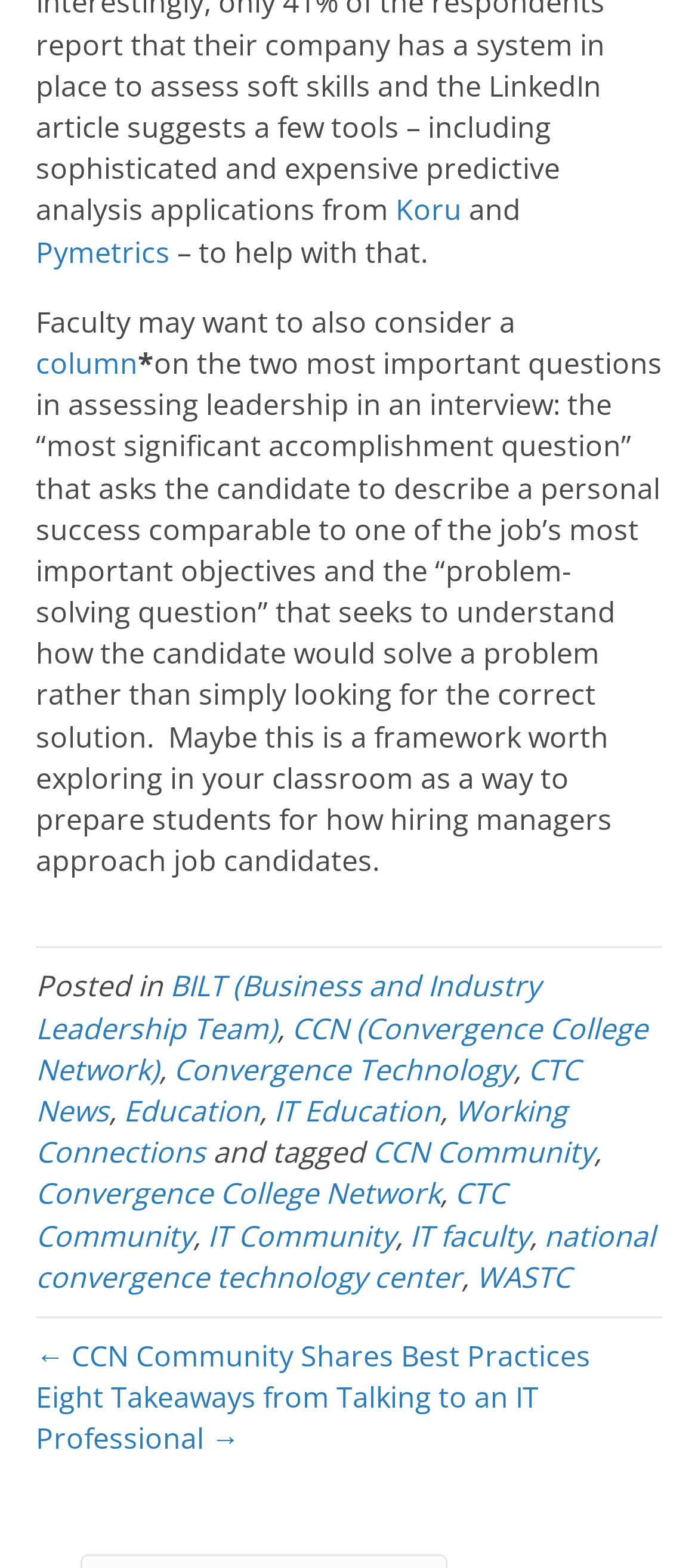What is the name of the team mentioned in the text?
Please give a well-detailed answer to the question.

The text mentions 'BILT' which stands for 'Business and Industry Leadership Team'. This team is mentioned as one of the categories under which the post is tagged.